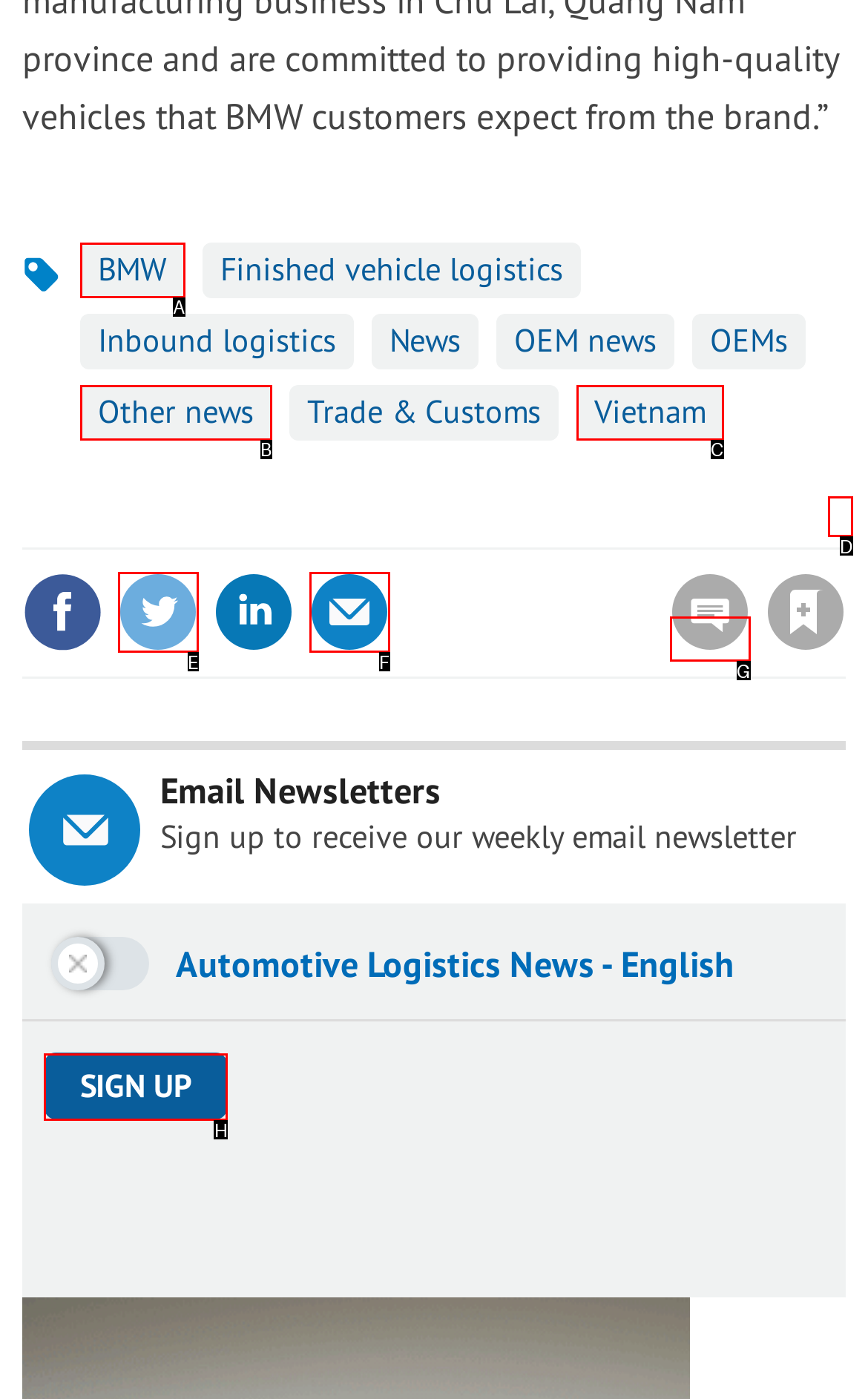Determine which HTML element to click for this task: Sign up to receive the weekly email newsletter Provide the letter of the selected choice.

H